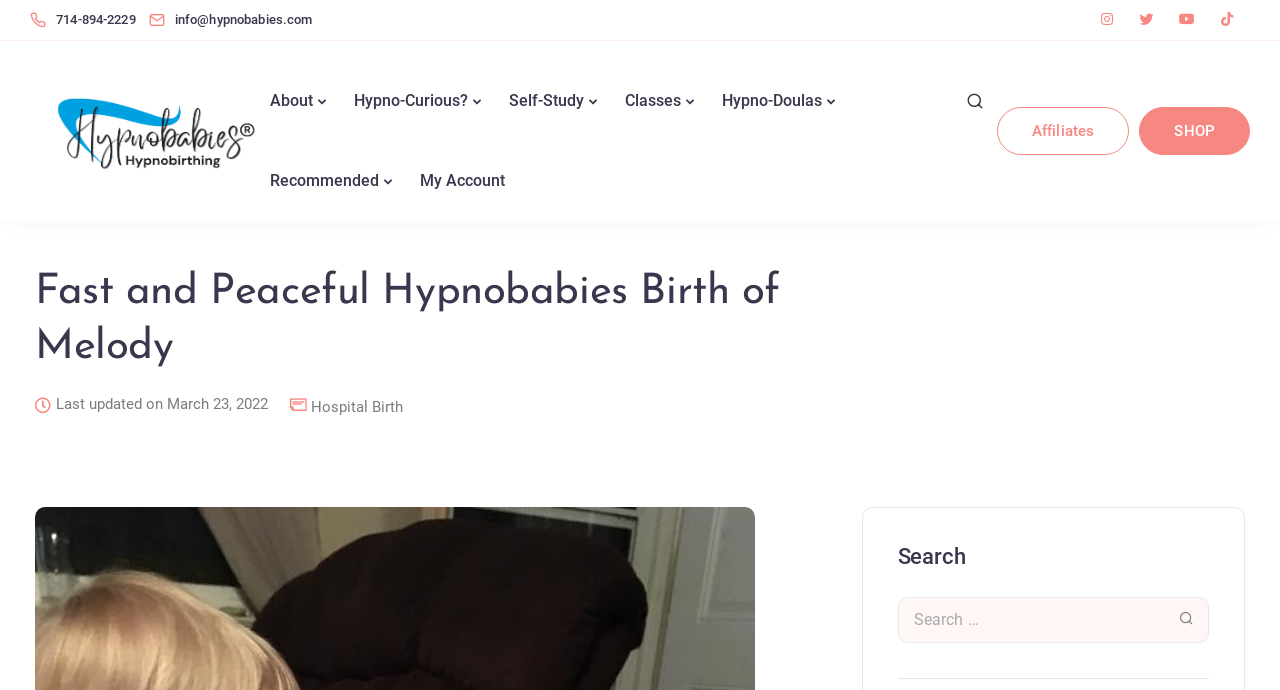Give the bounding box coordinates for this UI element: "Hospital Birth". The coordinates should be four float numbers between 0 and 1, arranged as [left, top, right, bottom].

[0.243, 0.58, 0.315, 0.602]